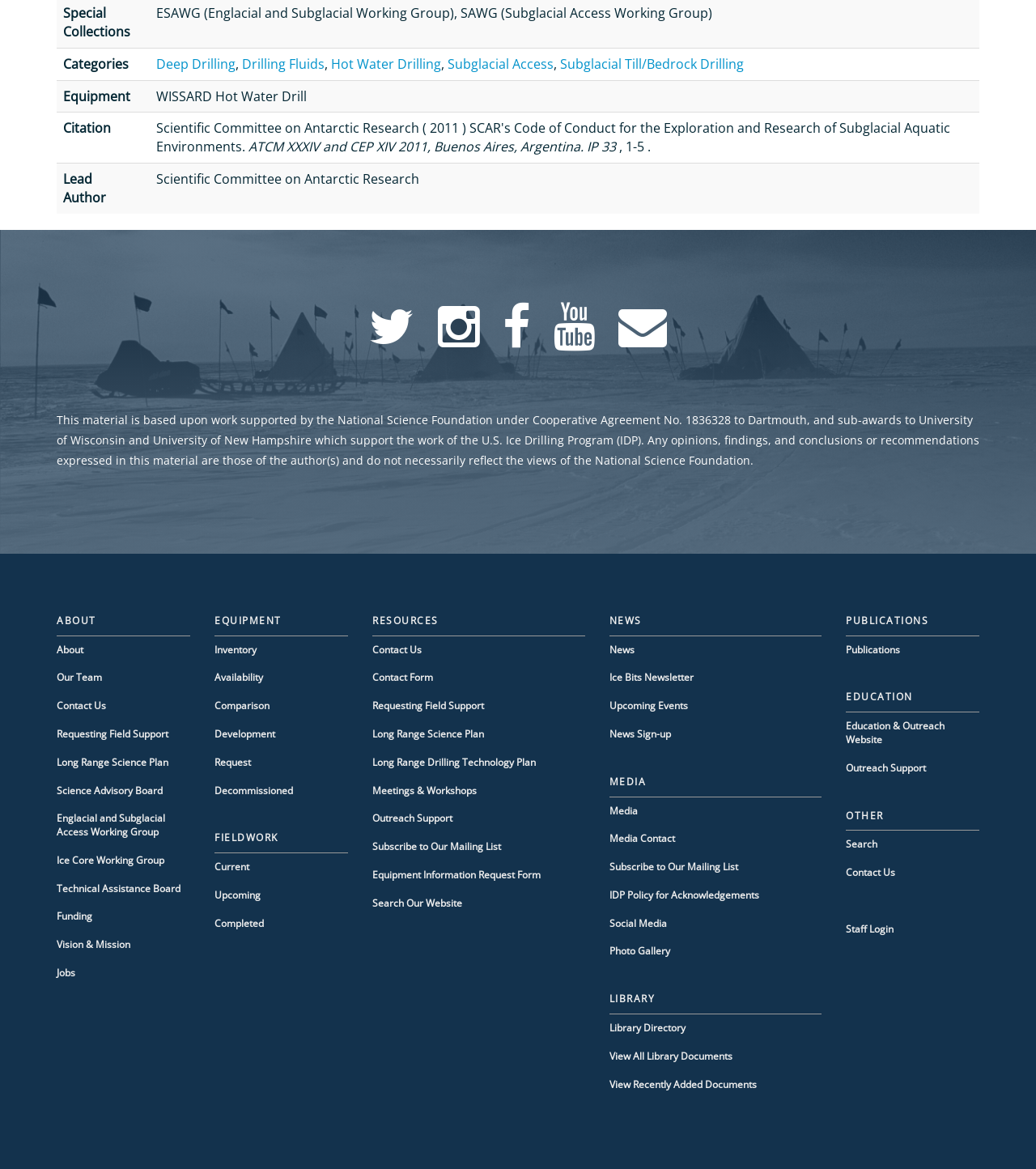Using floating point numbers between 0 and 1, provide the bounding box coordinates in the format (top-left x, top-left y, bottom-right x, bottom-right y). Locate the UI element described here: Facebook

None